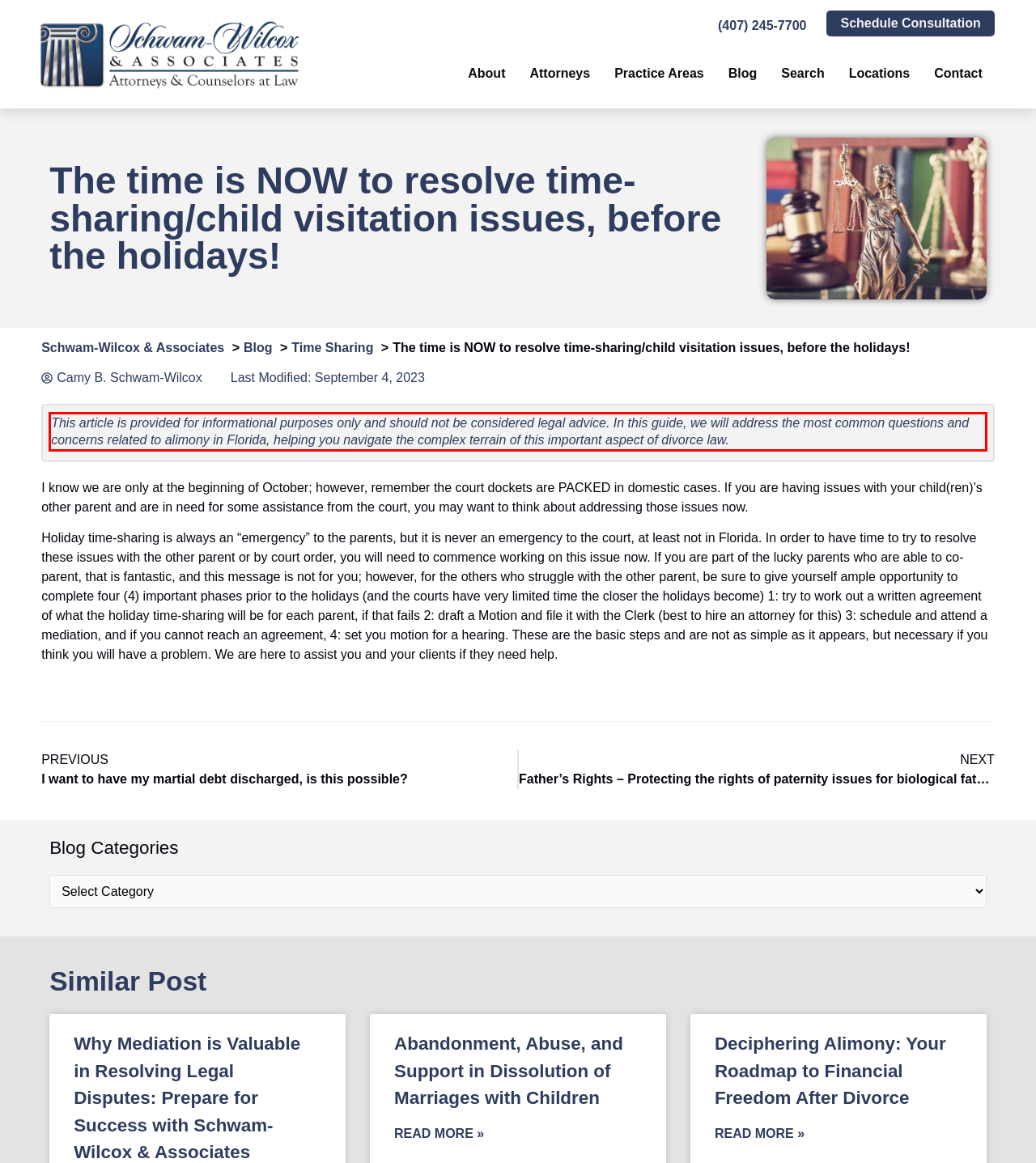Given the screenshot of a webpage, identify the red rectangle bounding box and recognize the text content inside it, generating the extracted text.

This article is provided for informational purposes only and should not be considered legal advice. In this guide, we will address the most common questions and concerns related to alimony in Florida, helping you navigate the complex terrain of this important aspect of divorce law.